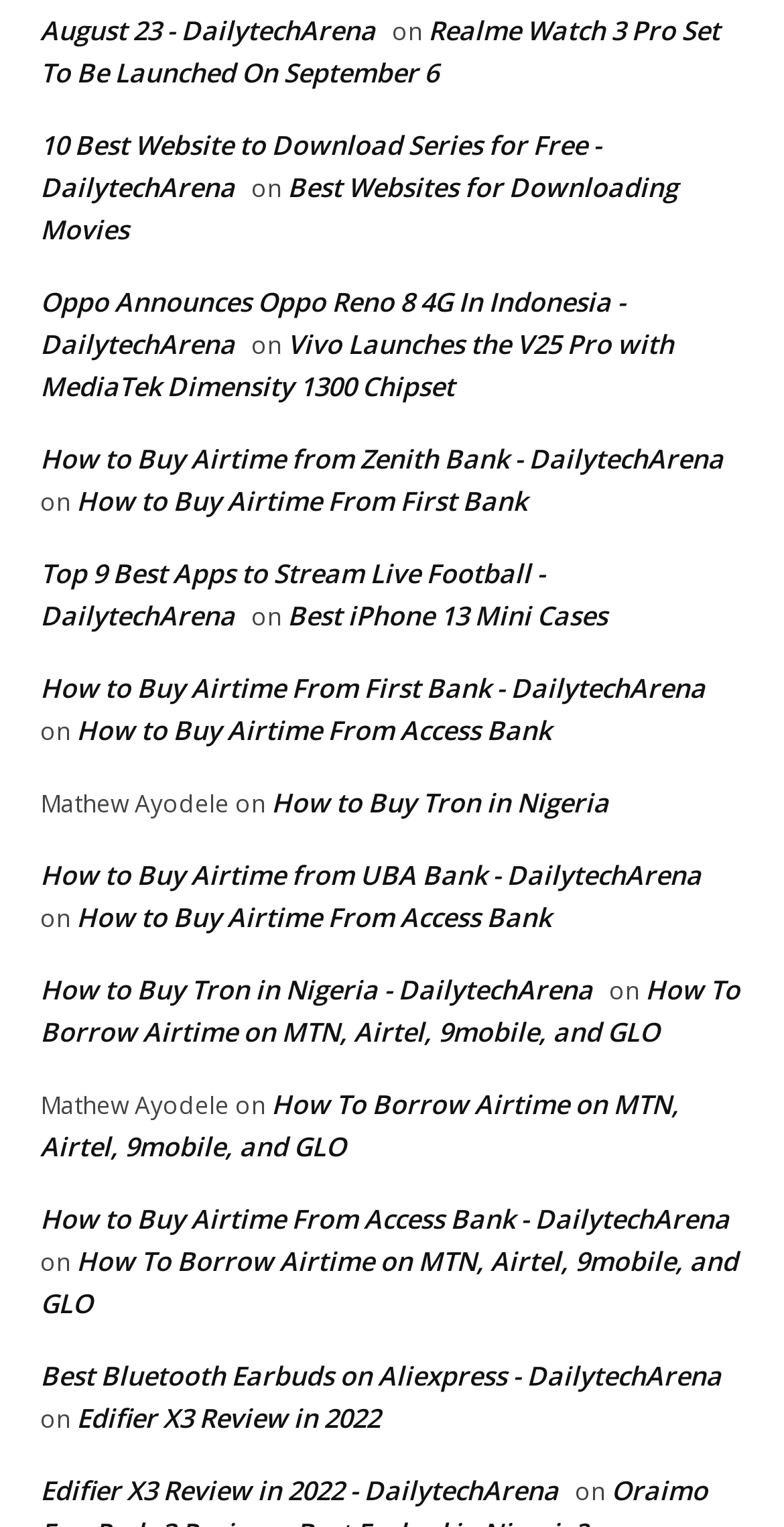Give a one-word or short phrase answer to this question: 
What is the topic of the first link on this webpage?

Realme Watch 3 Pro